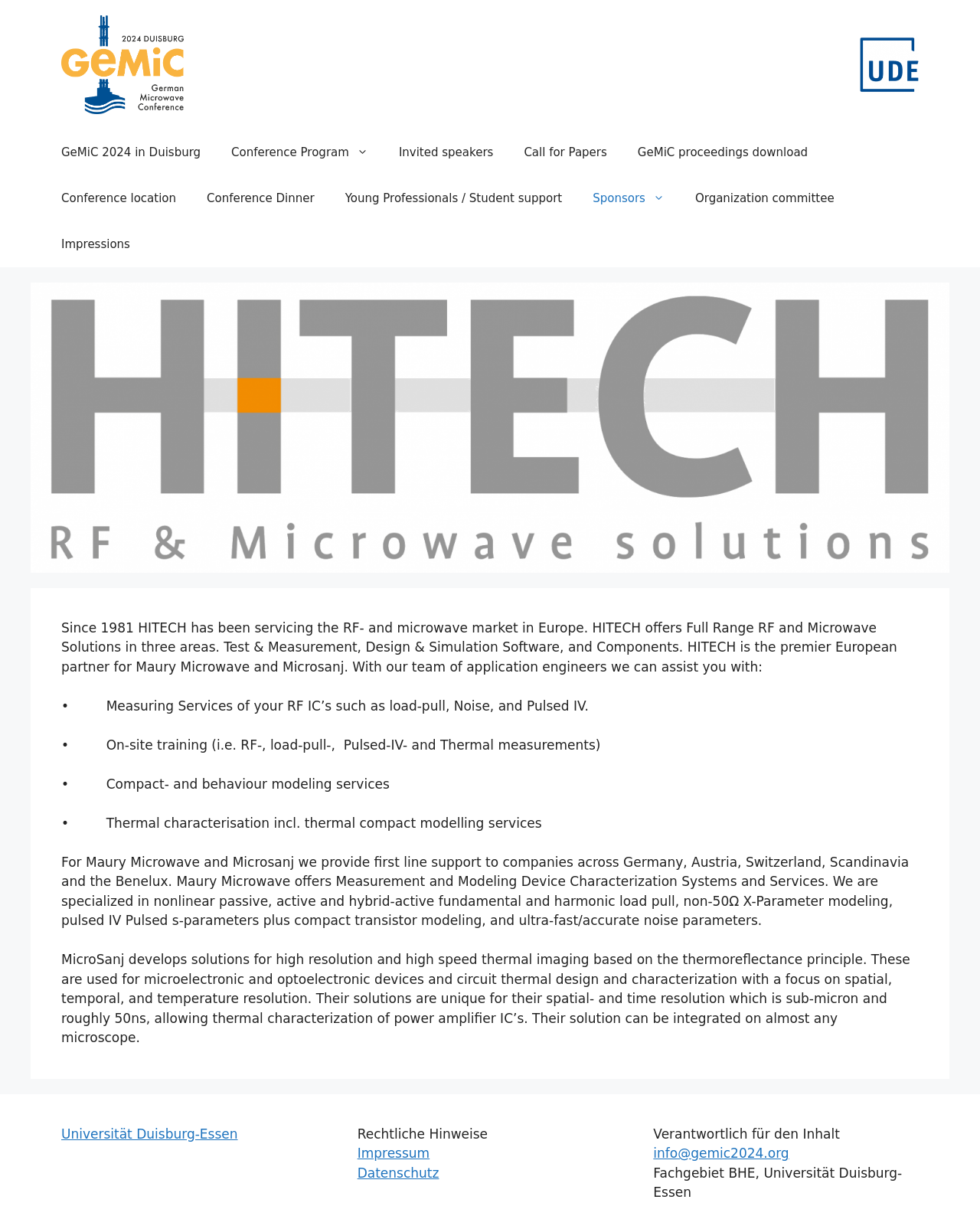Refer to the element description Call for Papers and identify the corresponding bounding box in the screenshot. Format the coordinates as (top-left x, top-left y, bottom-right x, bottom-right y) with values in the range of 0 to 1.

[0.519, 0.107, 0.635, 0.145]